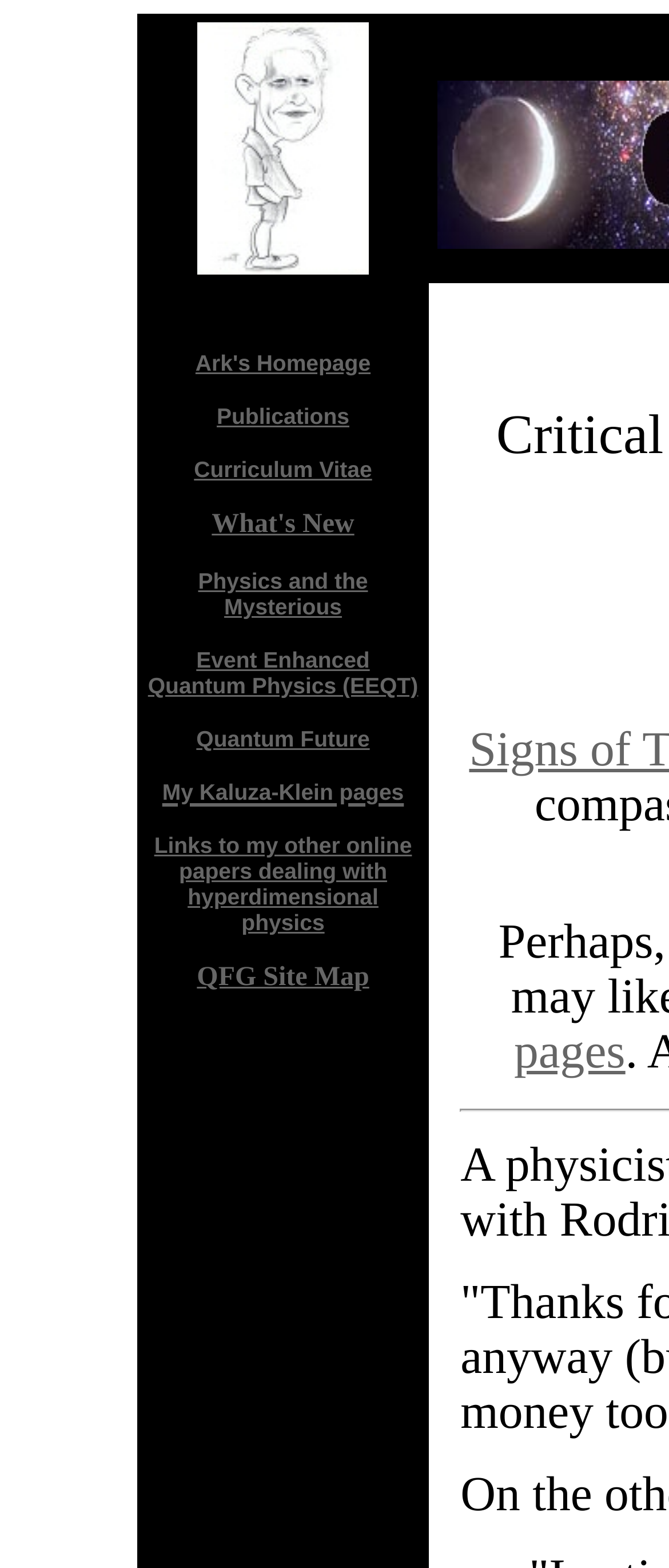What is the purpose of the 'QFG Site Map' link?
Respond to the question with a single word or phrase according to the image.

Site navigation